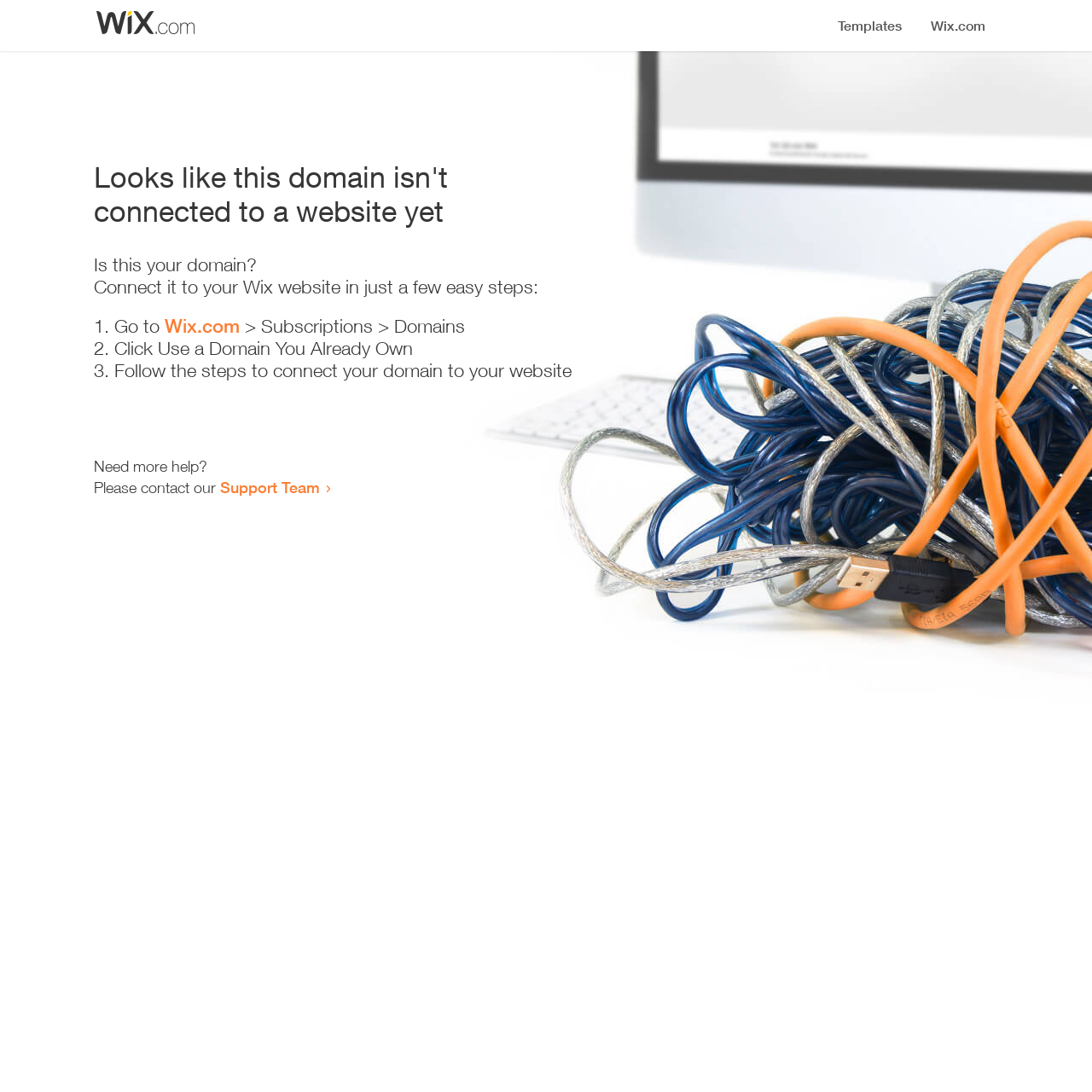How many steps are required to connect the domain to a website?
Relying on the image, give a concise answer in one word or a brief phrase.

3